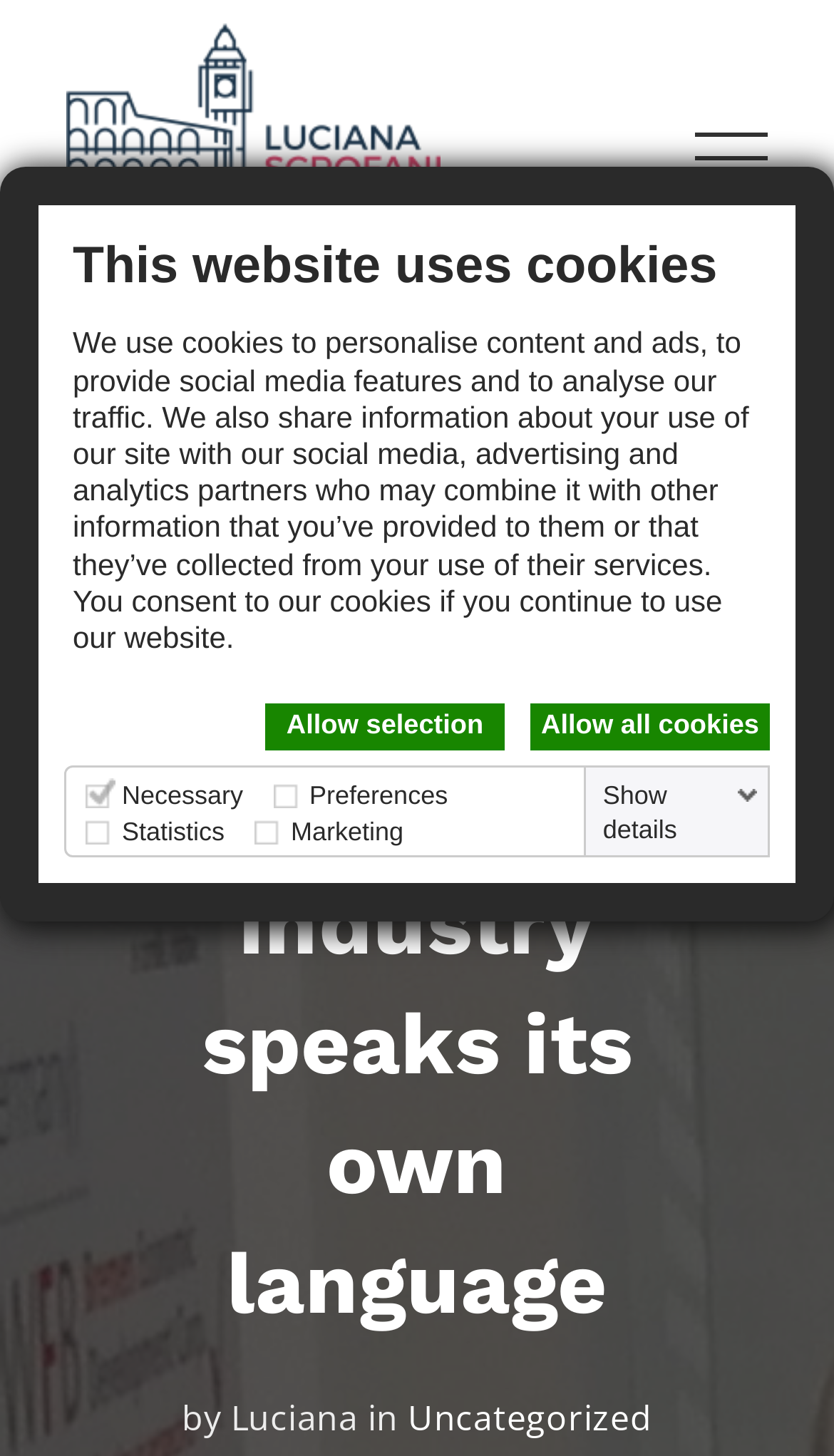How many types of cookies are mentioned?
Please provide a full and detailed response to the question.

I found the answer by looking at the checkboxes 'Necessary', 'Preferences', 'Statistics', and 'Marketing' which are located in the cookie settings section.